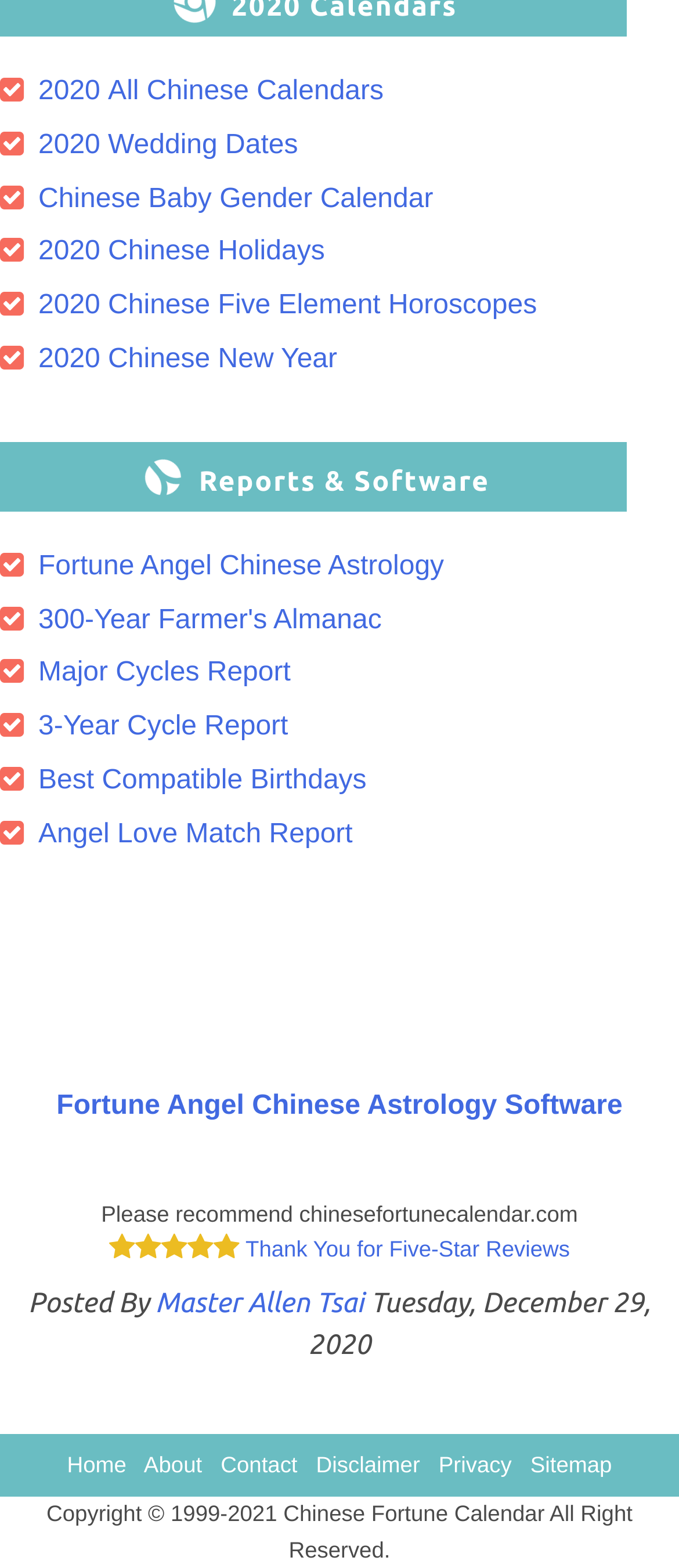Locate the UI element that matches the description 300-Year Farmer's Almanac in the webpage screenshot. Return the bounding box coordinates in the format (top-left x, top-left y, bottom-right x, bottom-right y), with values ranging from 0 to 1.

[0.0, 0.386, 0.562, 0.405]